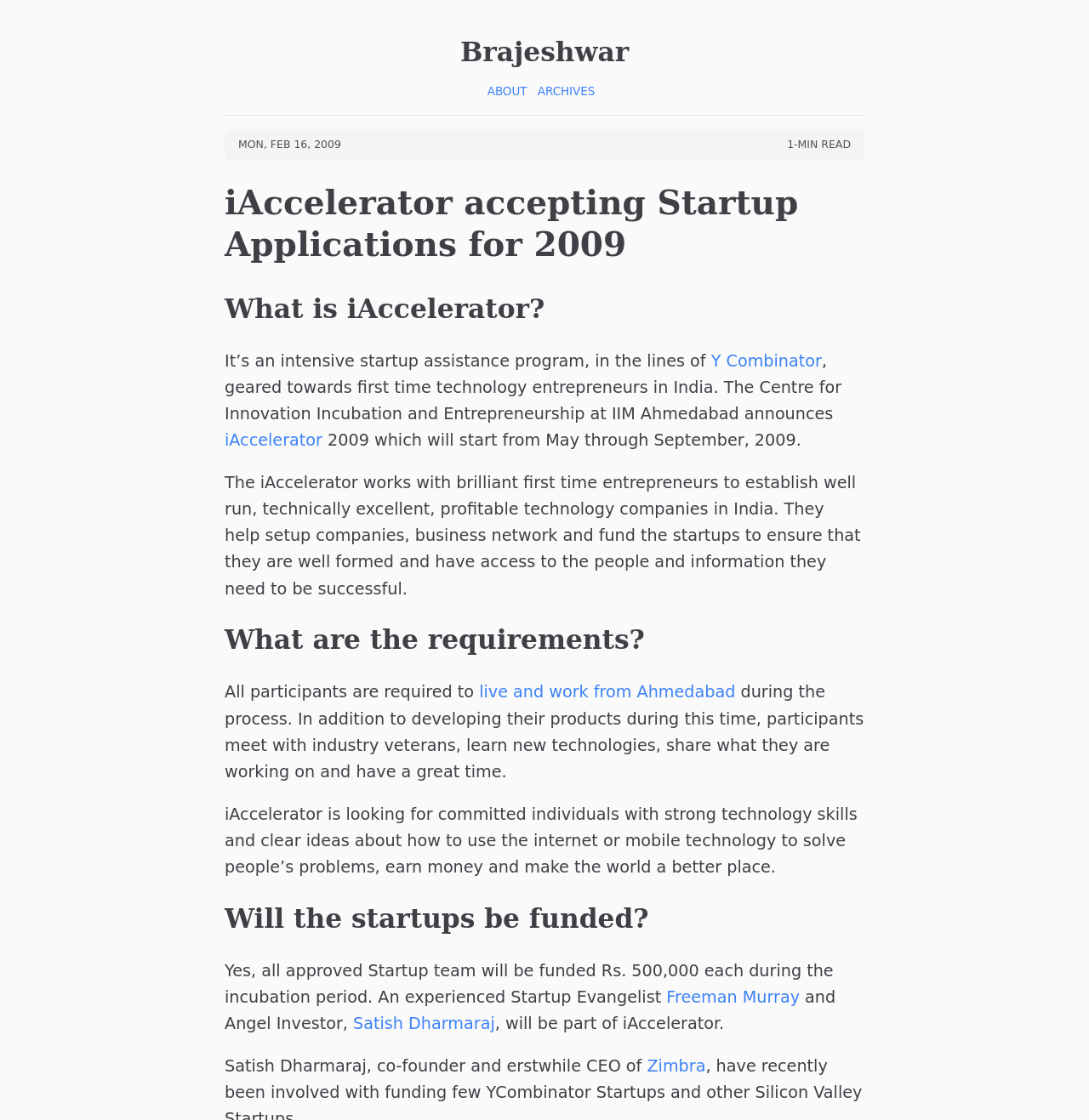Pinpoint the bounding box coordinates of the clickable area needed to execute the instruction: "Click on iAccelerator". The coordinates should be specified as four float numbers between 0 and 1, i.e., [left, top, right, bottom].

[0.206, 0.384, 0.296, 0.402]